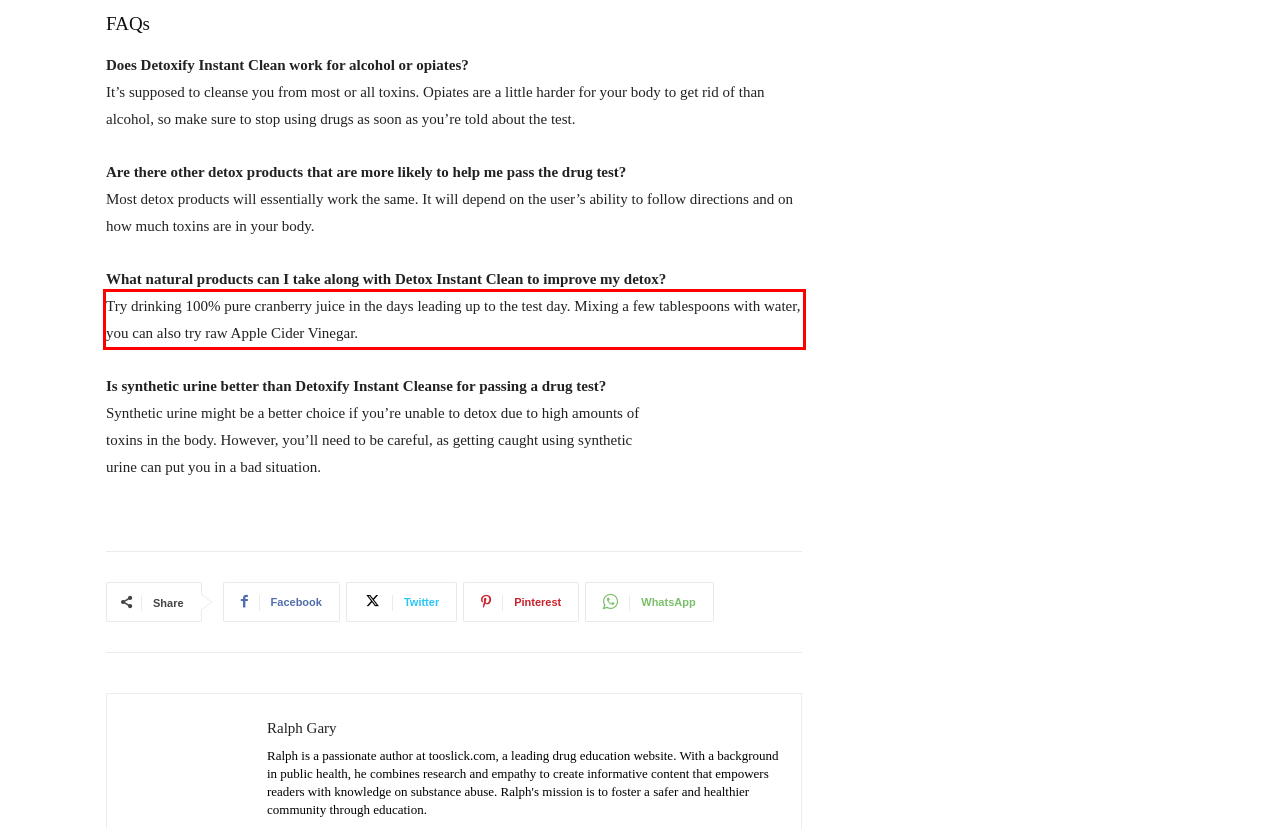From the provided screenshot, extract the text content that is enclosed within the red bounding box.

Try drinking 100% pure cranberry juice in the days leading up to the test day. Mixing a few tablespoons with water, you can also try raw Apple Cider Vinegar.